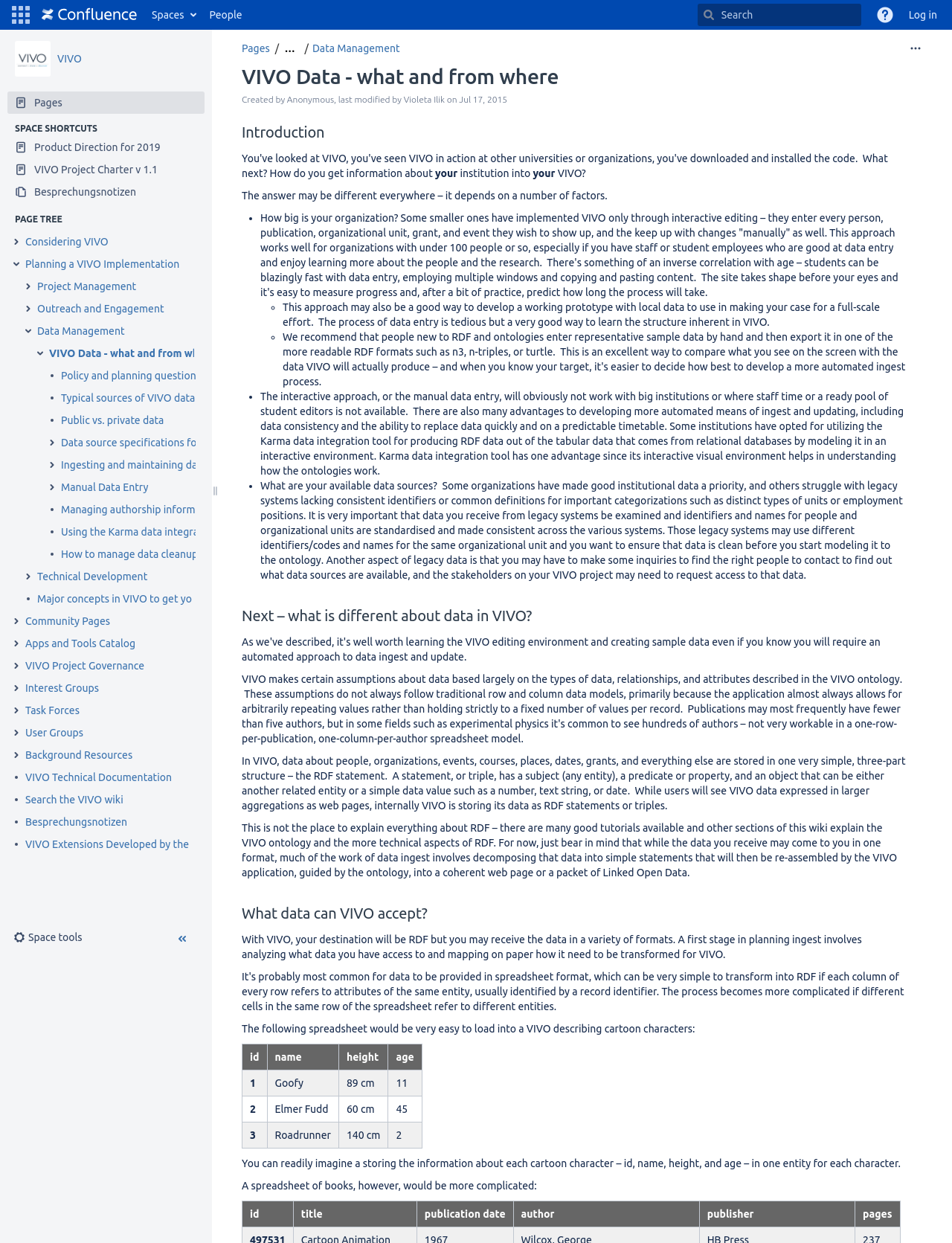What is the purpose of the 'Search' button?
Using the image, provide a detailed and thorough answer to the question.

The 'Search' button is located in the top navigation bar, and its purpose is to allow users to search the wiki for specific keywords or phrases. When clicked, it opens a search dialog where users can enter their search queries.